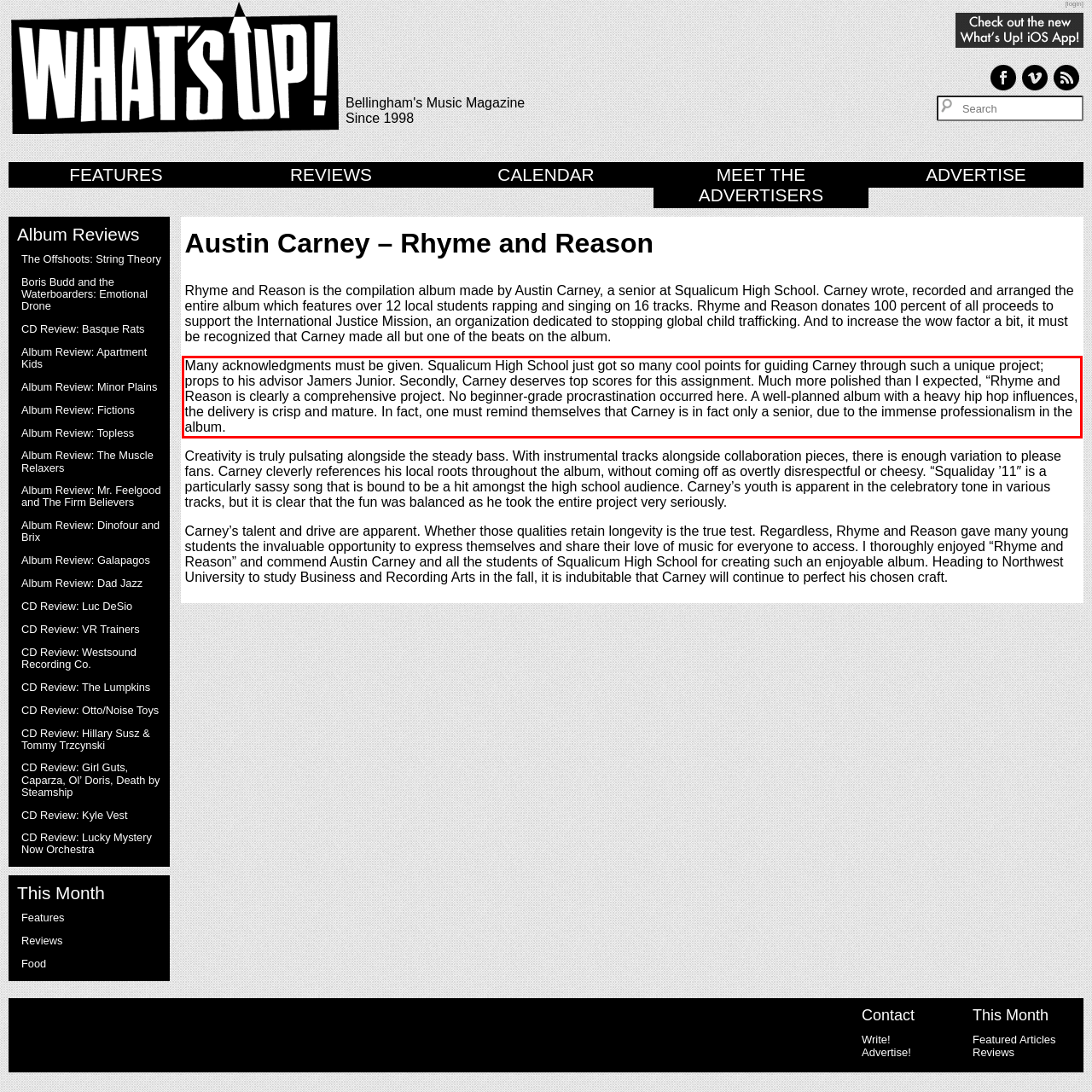You have a screenshot of a webpage with a red bounding box. Identify and extract the text content located inside the red bounding box.

Many acknowledgments must be given. Squalicum High School just got so many cool points for guiding Carney through such a unique project; props to his advisor Jamers Junior. Secondly, Carney deserves top scores for this assignment. Much more polished than I expected, “Rhyme and Reason is clearly a comprehensive project. No beginner-grade procrastination occurred here. A well-planned album with a heavy hip hop influences, the delivery is crisp and mature. In fact, one must remind themselves that Carney is in fact only a senior, due to the immense professionalism in the album.